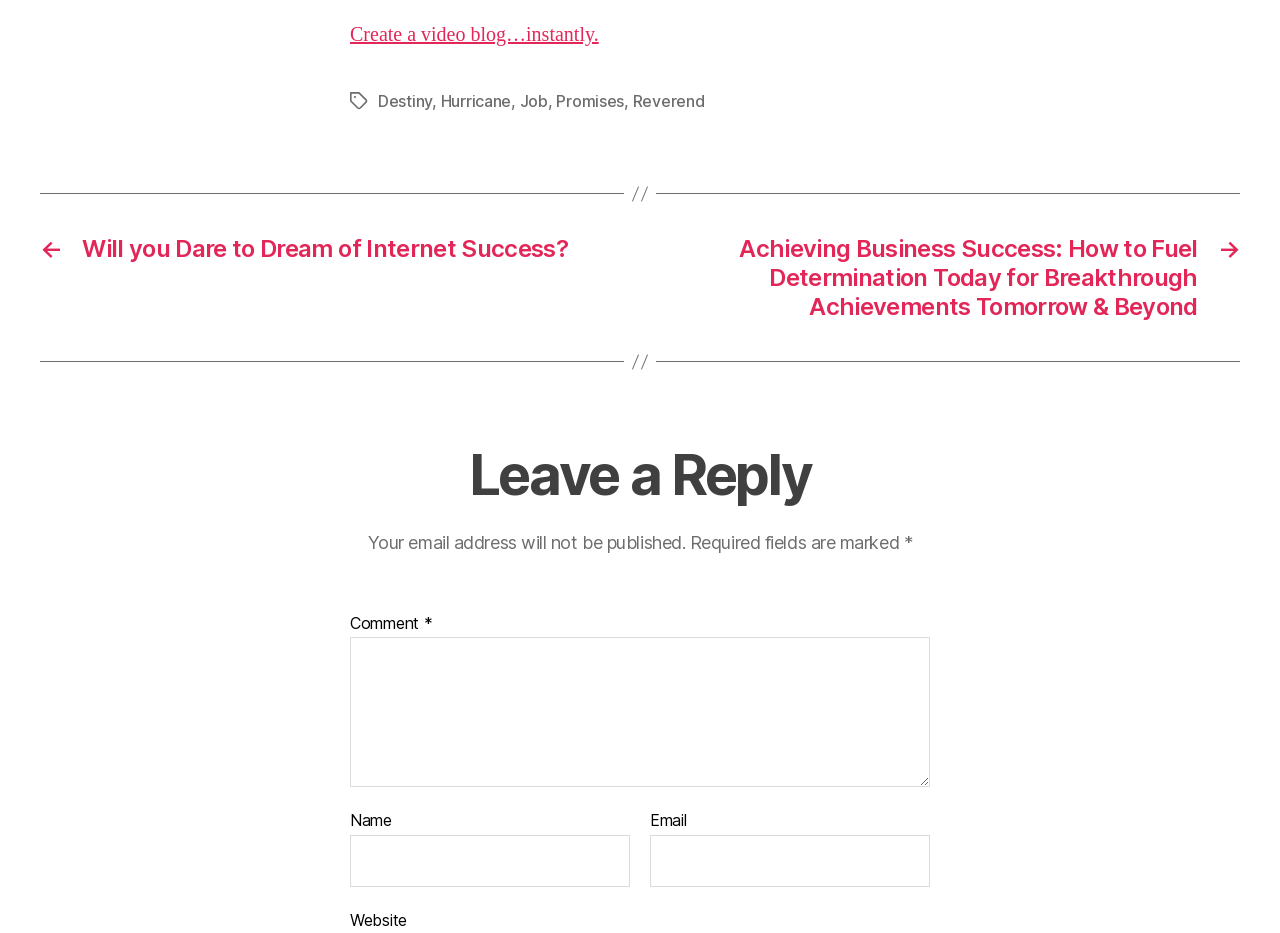What is the third tag listed?
Based on the visual content, answer with a single word or a brief phrase.

Hurricane